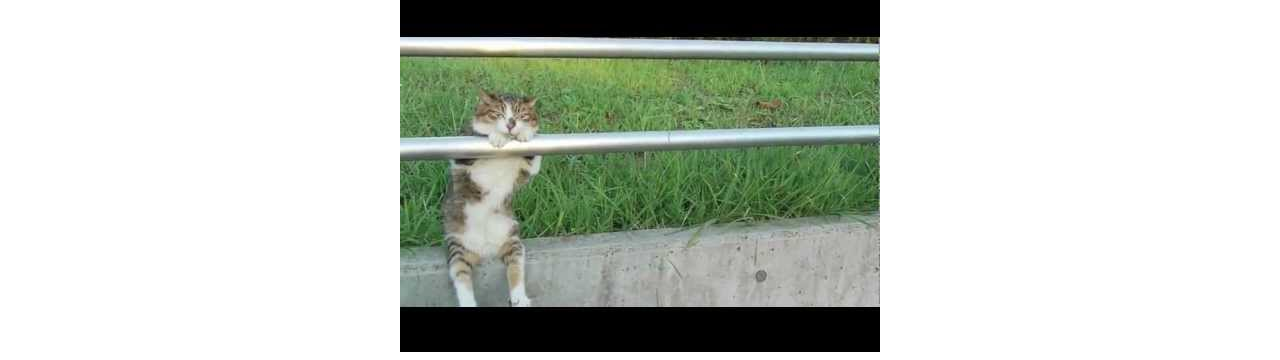What is the background of the image?
Using the information from the image, answer the question thoroughly.

The caption specifically mentions that the backdrop of the image features a lush green lawn, which creates a vibrant contrast against the cat's fur.